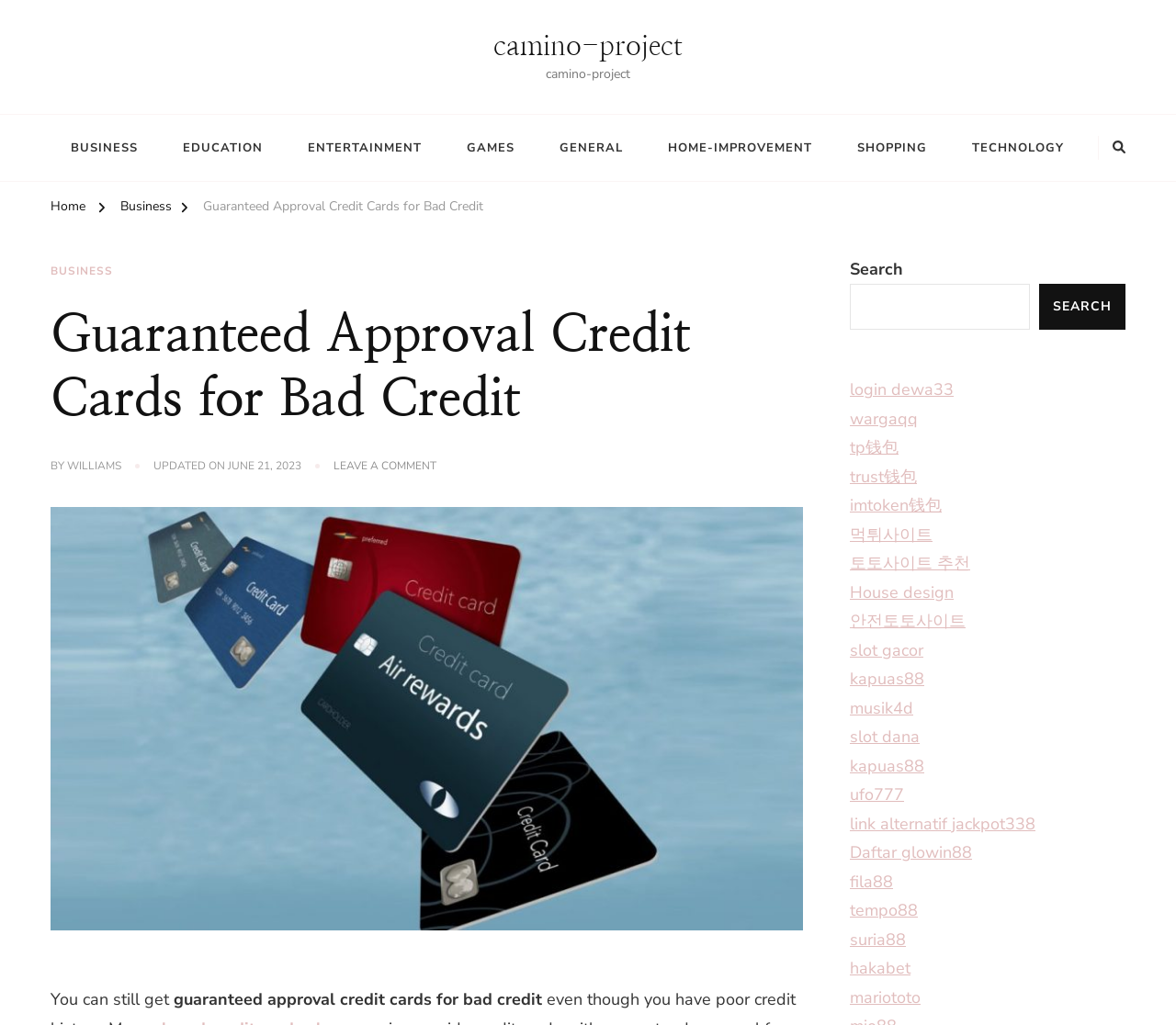What is the category of the link 'HOME-IMPROVEMENT'?
Answer with a single word or phrase by referring to the visual content.

Home Improvement